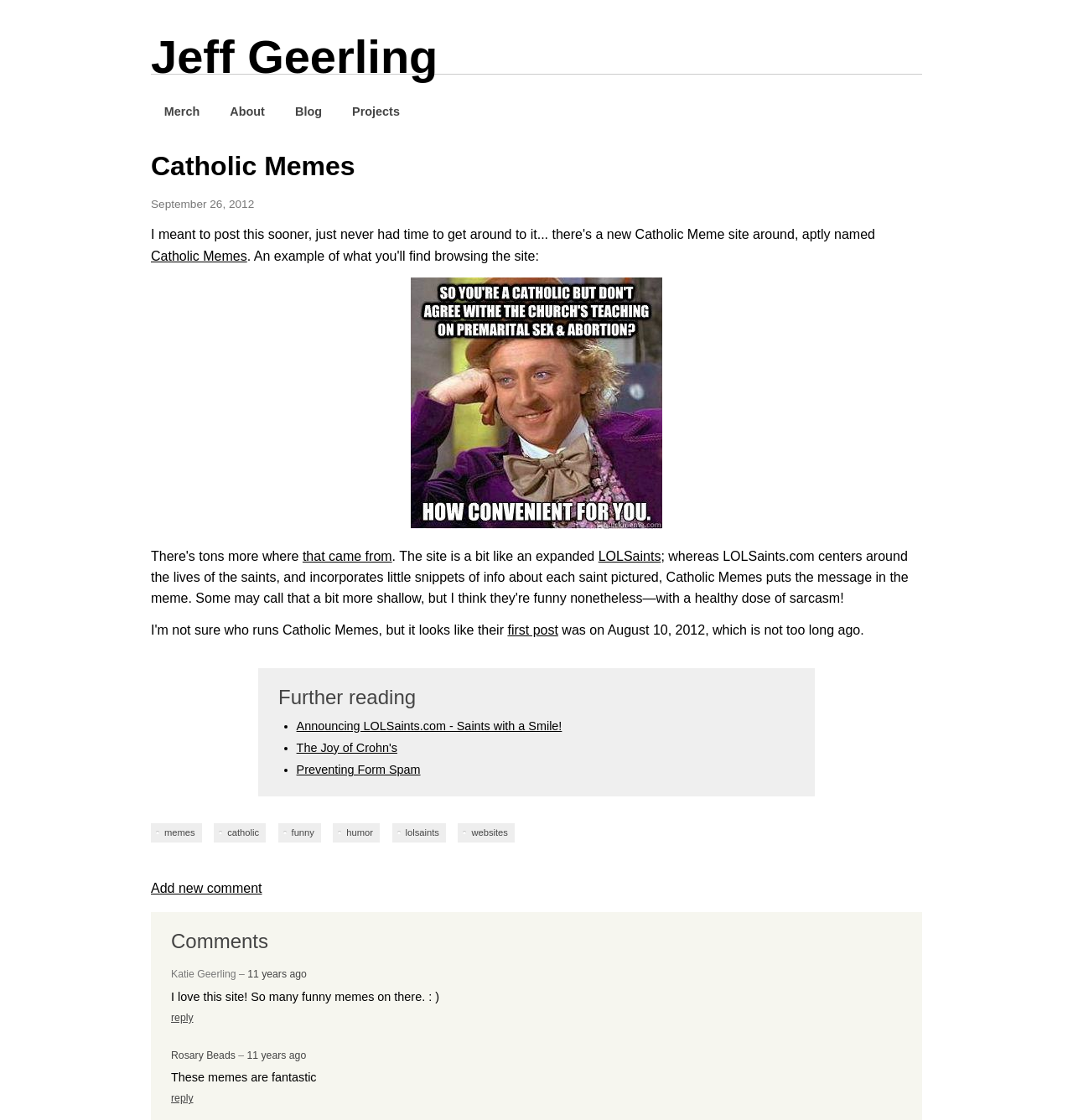Pinpoint the bounding box coordinates of the area that should be clicked to complete the following instruction: "Read the 'Further reading' section". The coordinates must be given as four float numbers between 0 and 1, i.e., [left, top, right, bottom].

[0.259, 0.61, 0.741, 0.635]